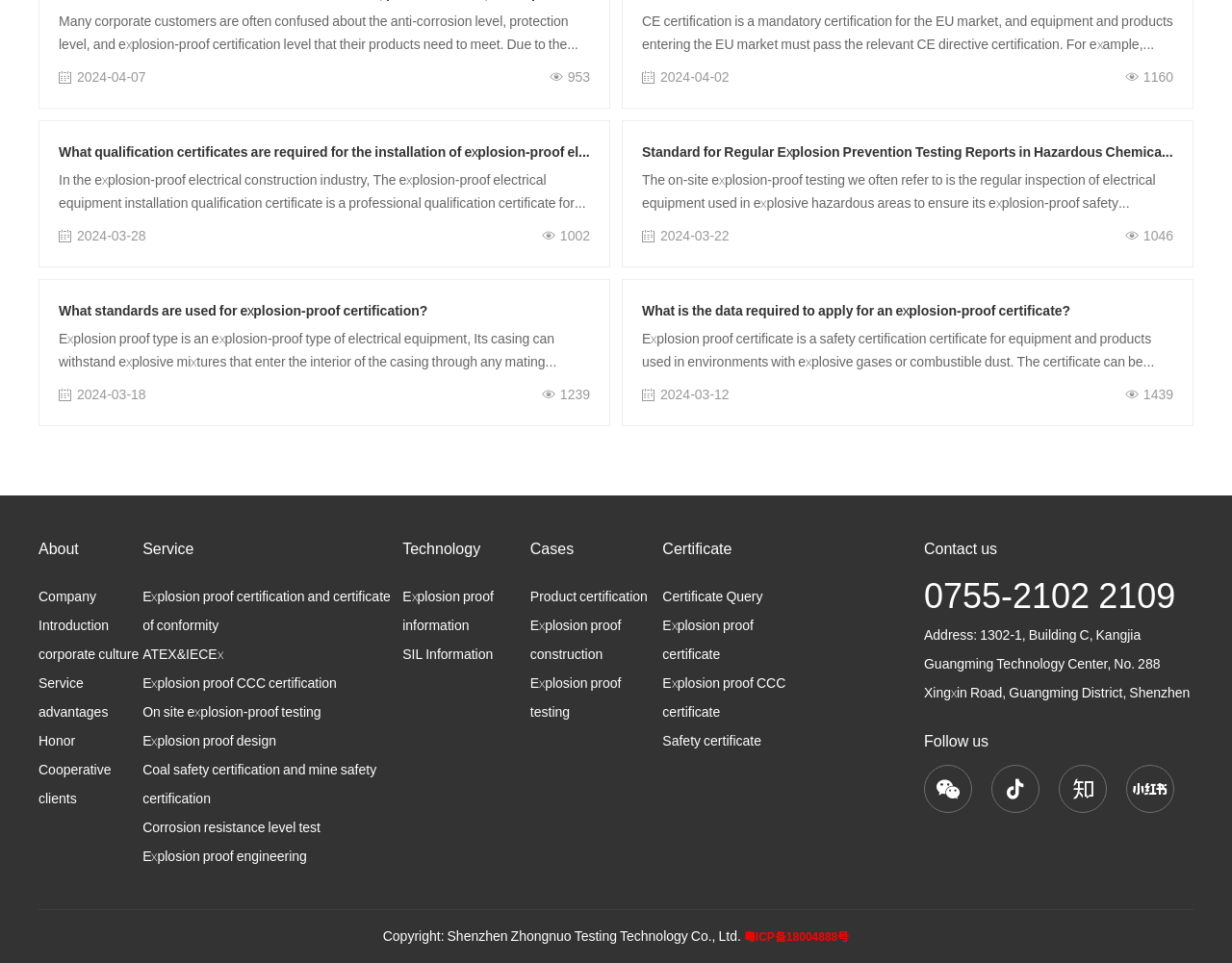Please find the bounding box coordinates for the clickable element needed to perform this instruction: "Contact us through phone number '0755-2102 2109'".

[0.75, 0.593, 0.954, 0.643]